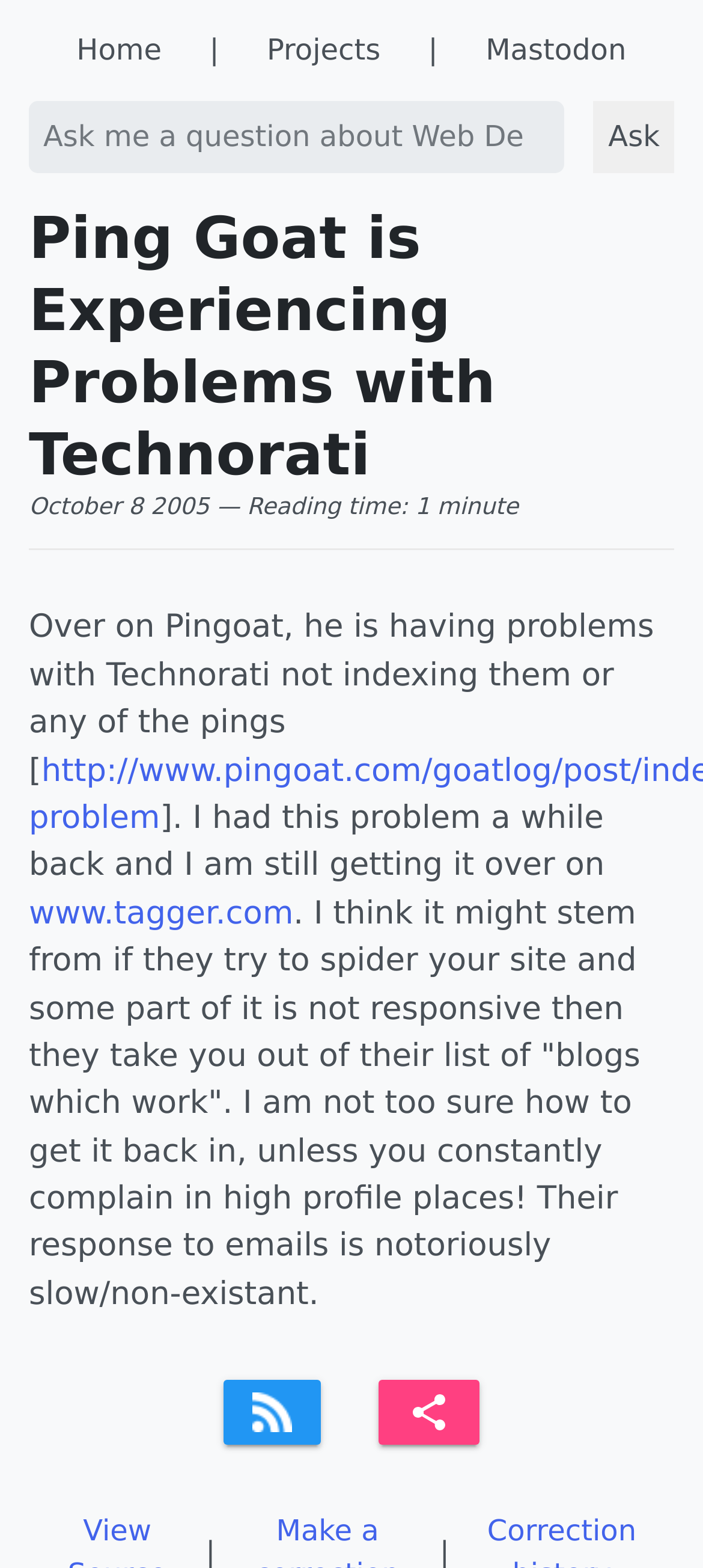Find the bounding box coordinates for the element that must be clicked to complete the instruction: "Click the Home link". The coordinates should be four float numbers between 0 and 1, indicated as [left, top, right, bottom].

[0.099, 0.014, 0.24, 0.051]